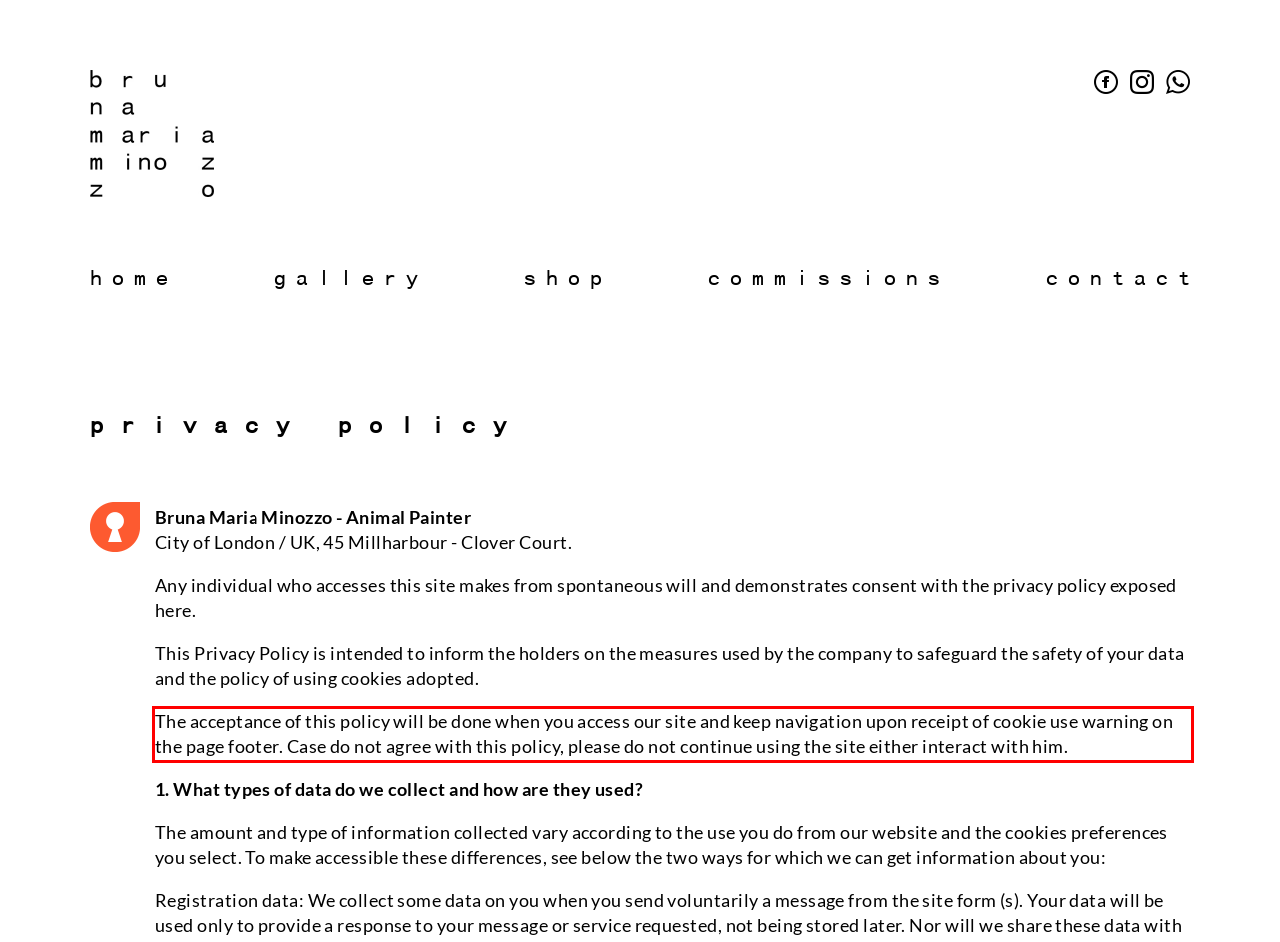Analyze the webpage screenshot and use OCR to recognize the text content in the red bounding box.

The acceptance of this policy will be done when you access our site and keep navigation upon receipt of cookie use warning on the page footer. Case do not agree with this policy, please do not continue using the site either interact with him.